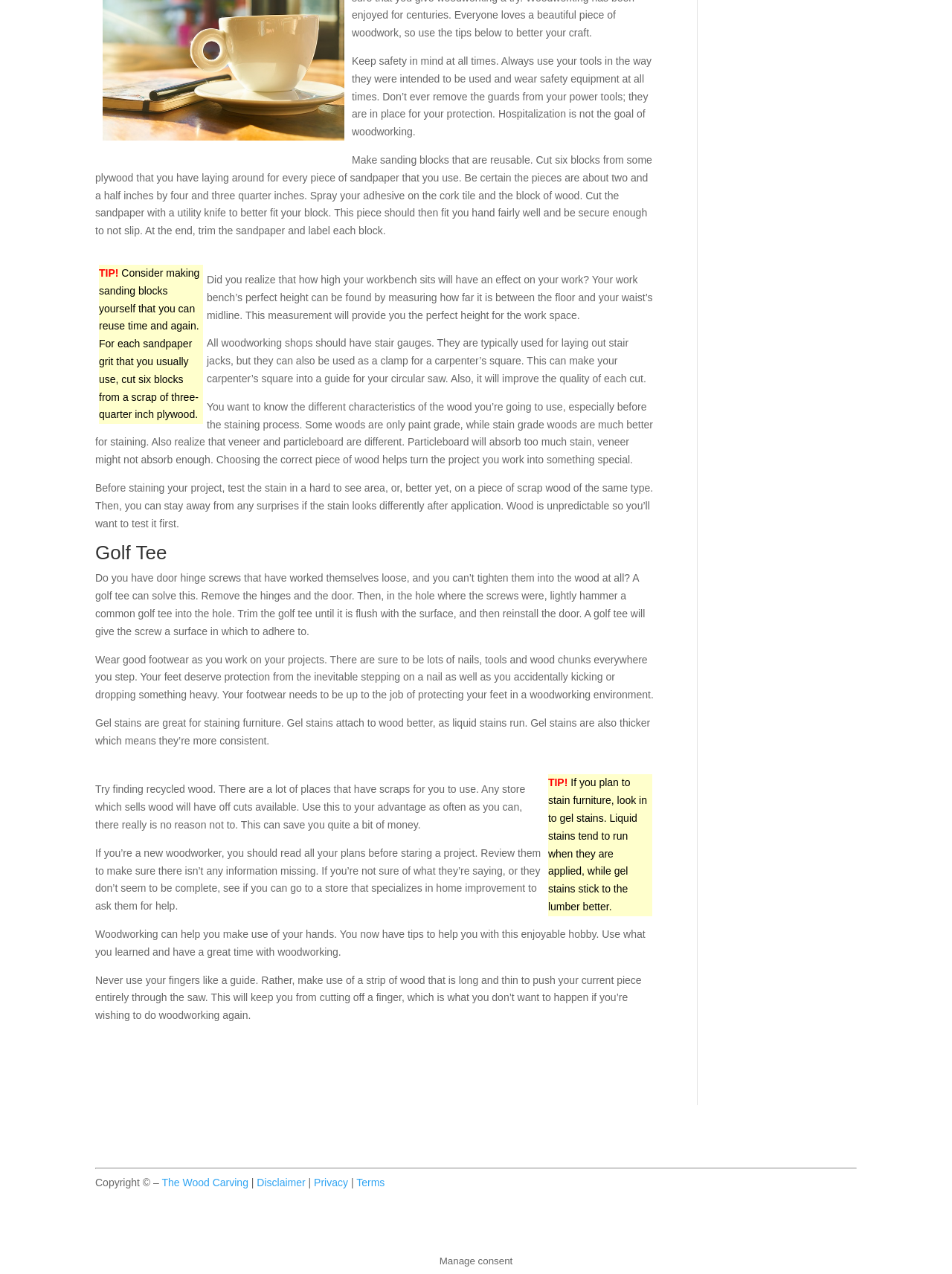Given the element description "The Wood Carving", identify the bounding box of the corresponding UI element.

[0.17, 0.923, 0.261, 0.933]